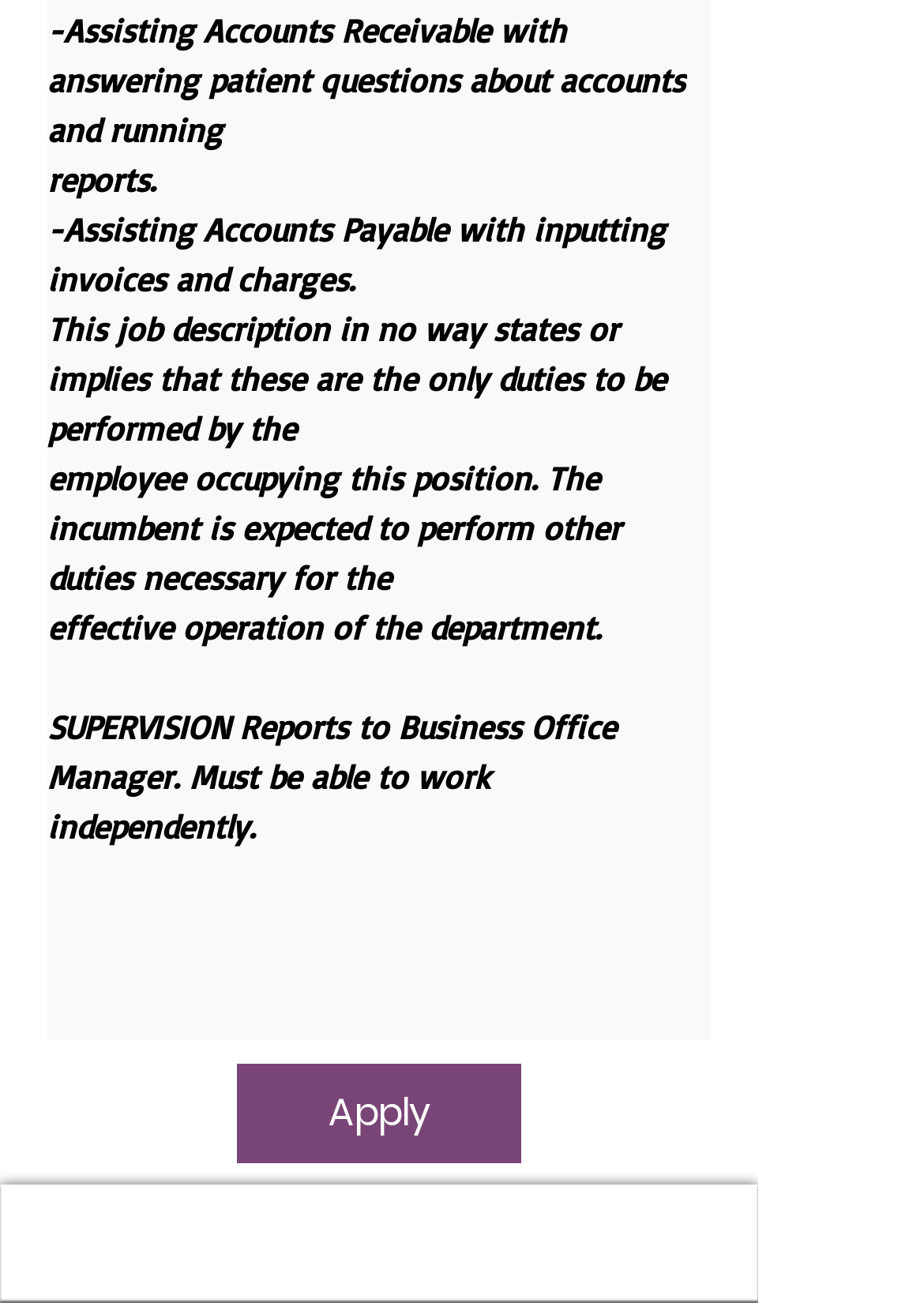What is the job description about?
Using the image as a reference, answer with just one word or a short phrase.

Assisting Accounts Receivable and Payable